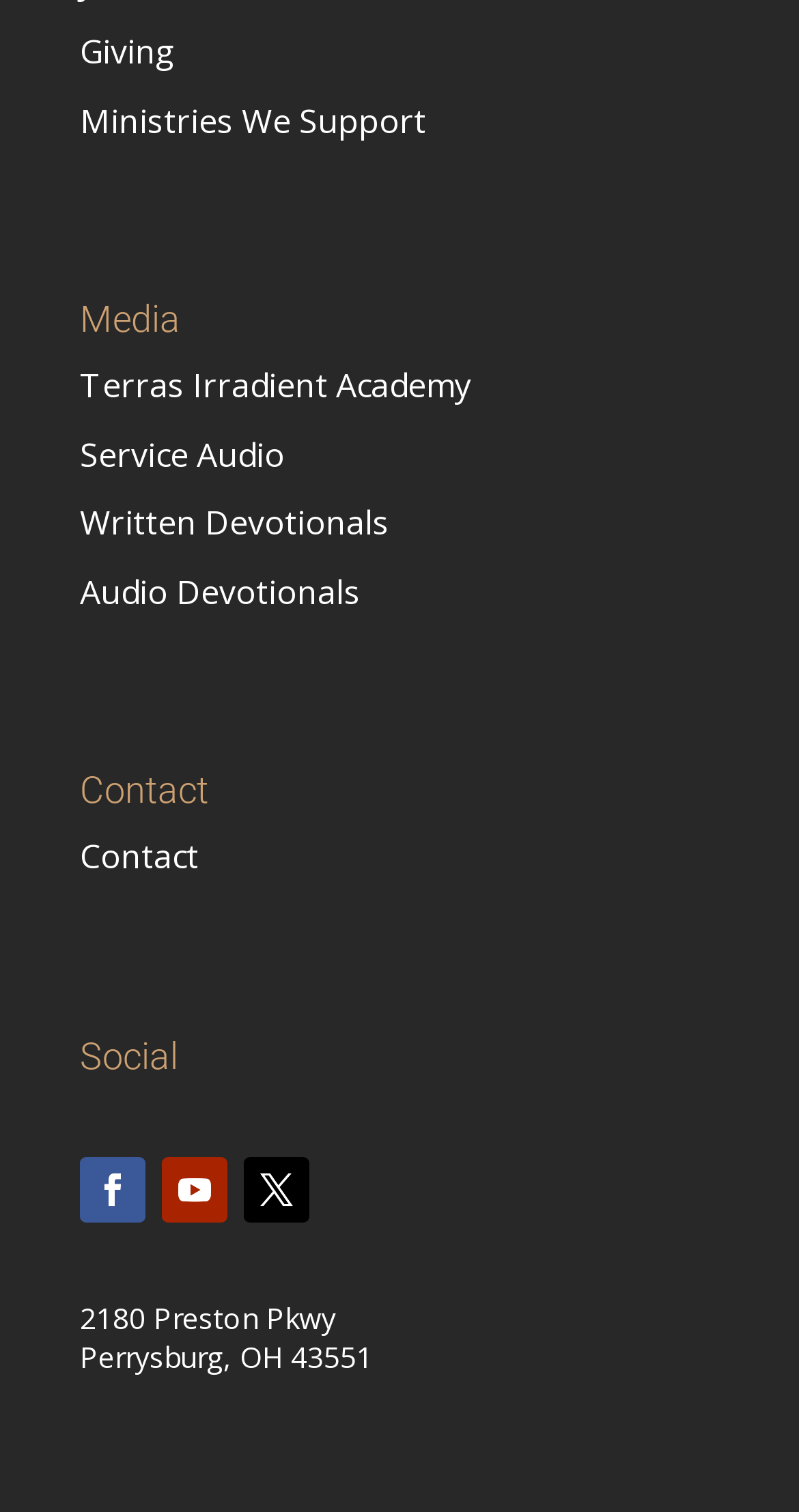Identify the bounding box coordinates for the element you need to click to achieve the following task: "Visit Ministries We Support". The coordinates must be four float values ranging from 0 to 1, formatted as [left, top, right, bottom].

[0.1, 0.065, 0.533, 0.094]